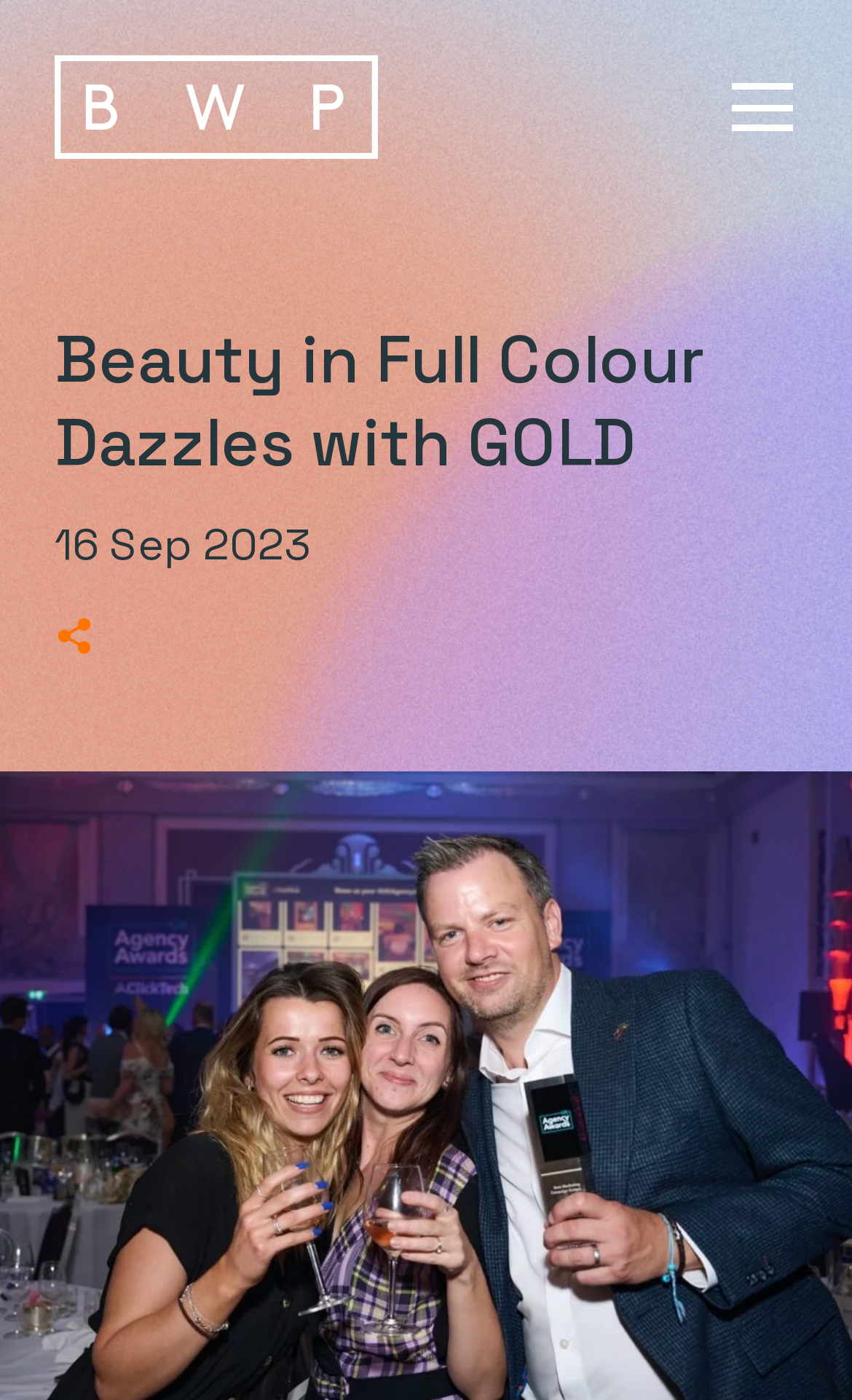How many share buttons are there?
Provide a concise answer using a single word or phrase based on the image.

4